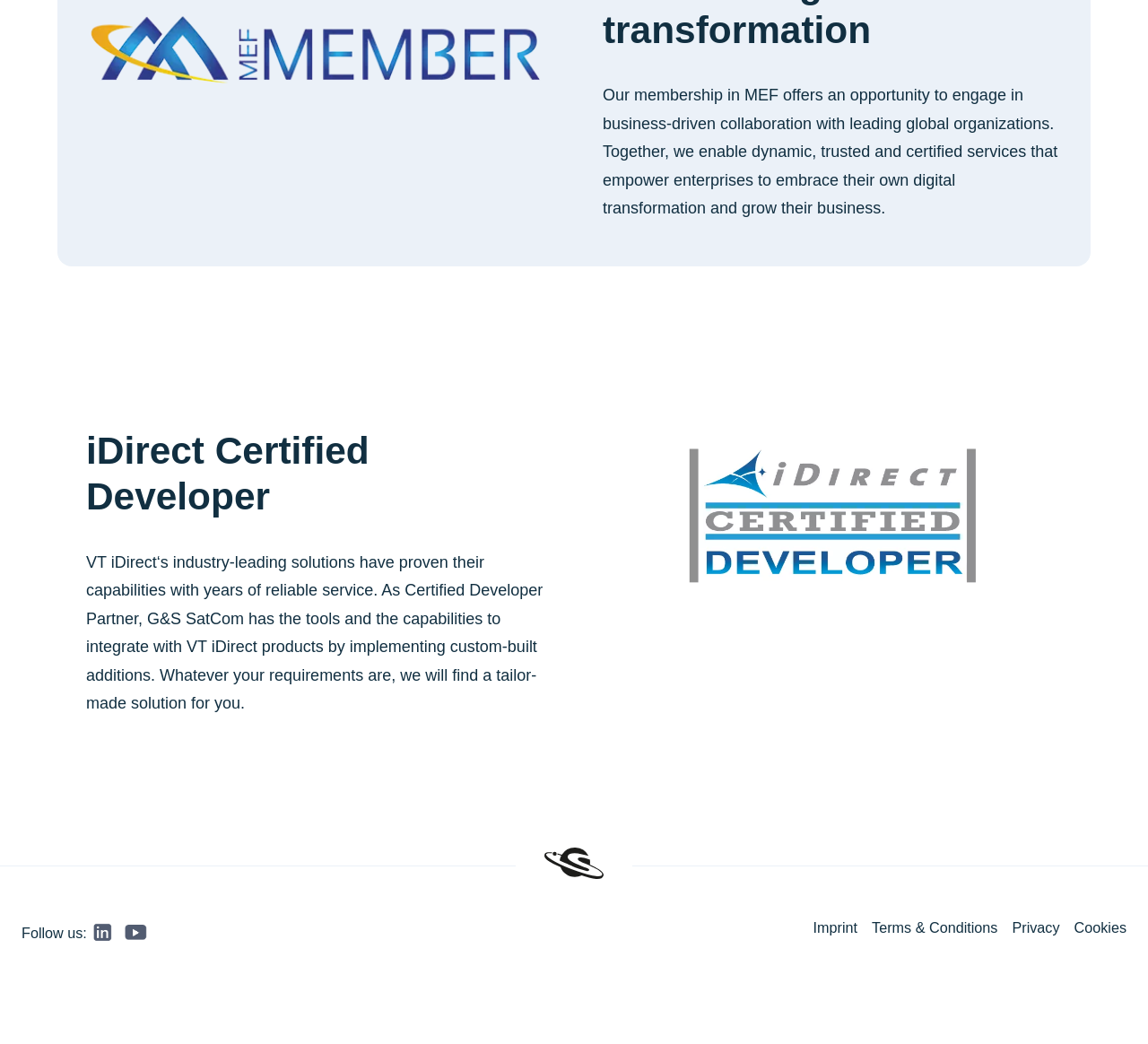What is the company's membership in?
Based on the image, answer the question in a detailed manner.

The company's membership is in MEF, which is mentioned in the first paragraph of text, stating that 'Our membership in MEF offers an opportunity to engage in business-driven collaboration with leading global organizations.'